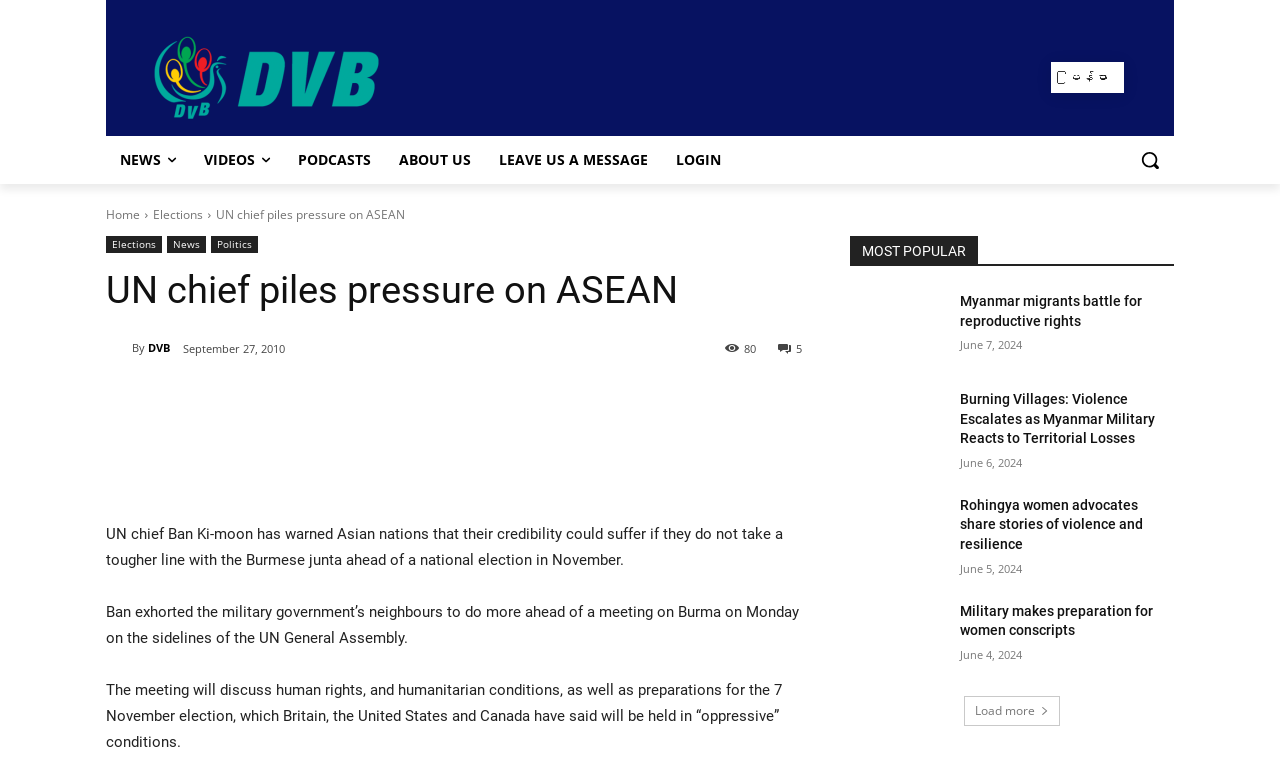Identify the bounding box coordinates of the element to click to follow this instruction: 'Share the article'. Ensure the coordinates are four float values between 0 and 1, provided as [left, top, right, bottom].

[0.12, 0.502, 0.145, 0.521]